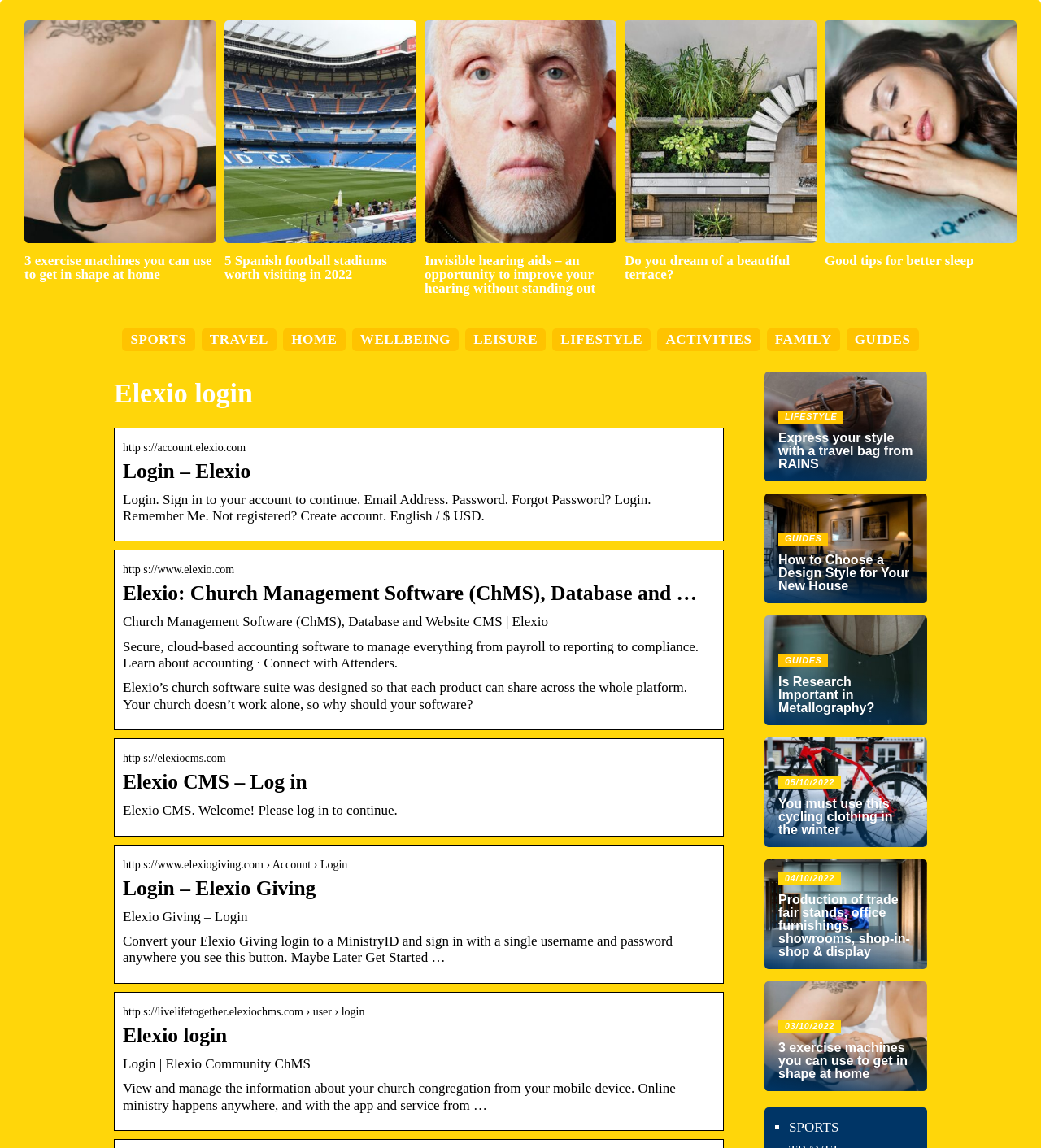How many links are available for reading articles? Analyze the screenshot and reply with just one word or a short phrase.

6